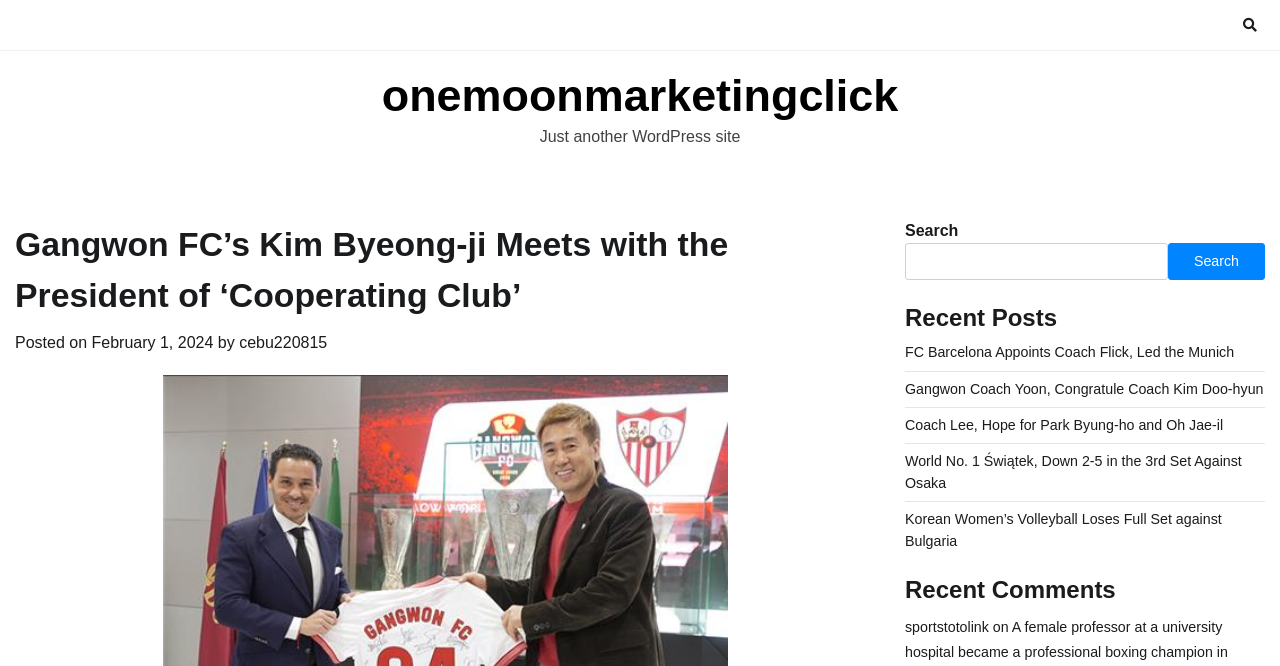Identify and provide the text of the main header on the webpage.

Gangwon FC’s Kim Byeong-ji Meets with the President of ‘Cooperating Club’